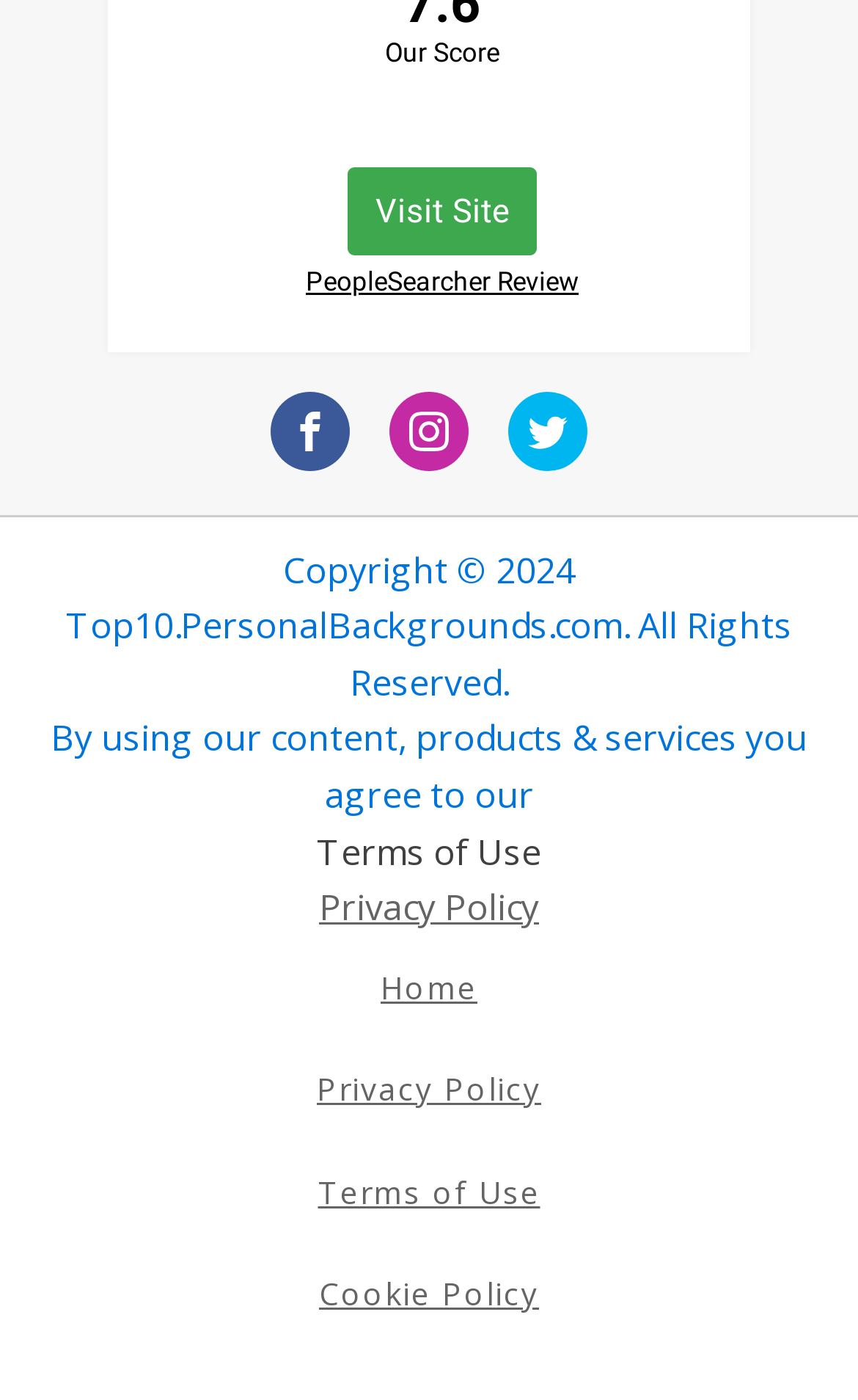Locate the bounding box coordinates of the element you need to click to accomplish the task described by this instruction: "View the privacy policy".

[0.372, 0.629, 0.628, 0.669]